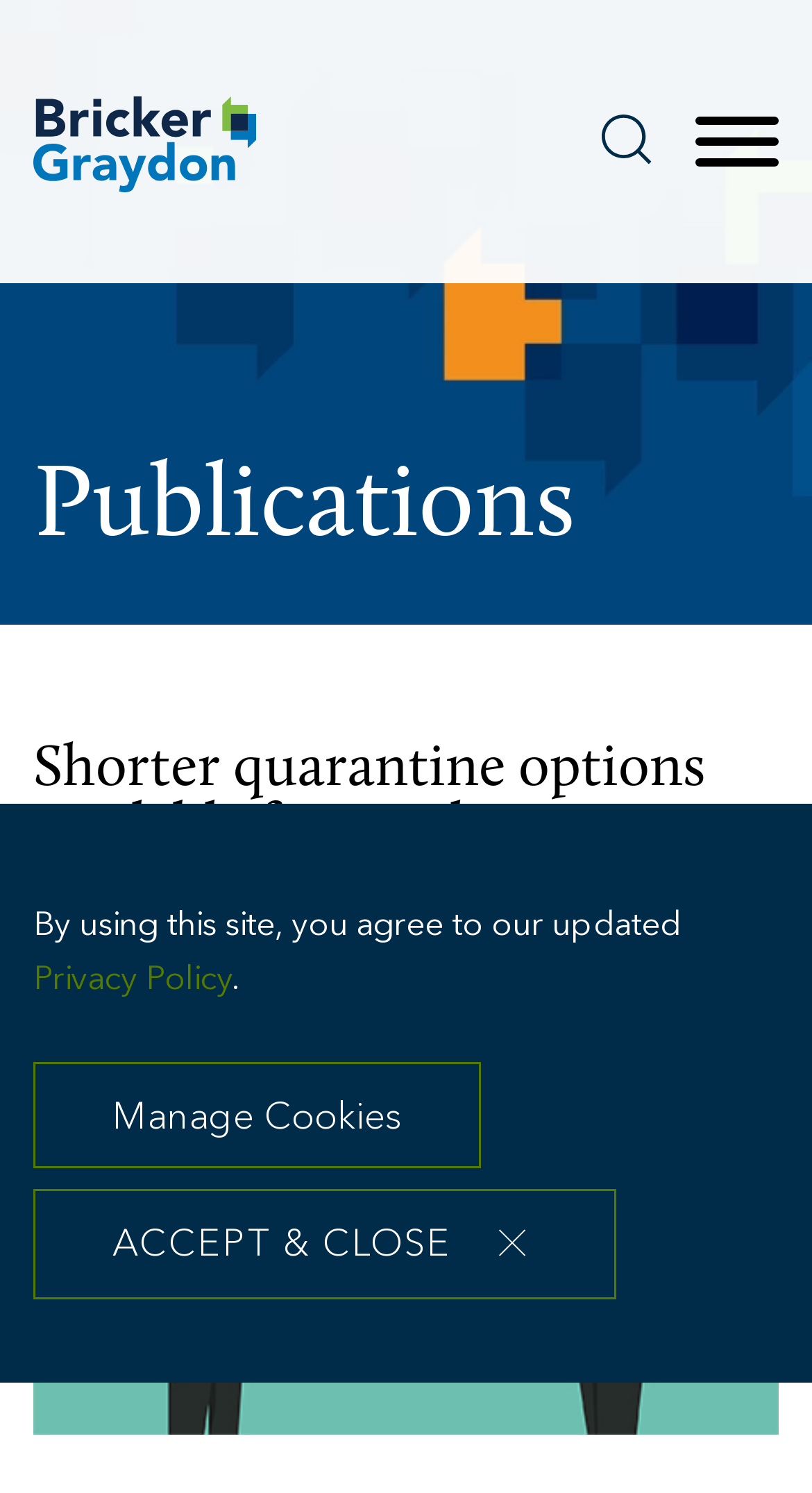Provide a single word or phrase to answer the given question: 
What is the date of the article?

12.09.2020